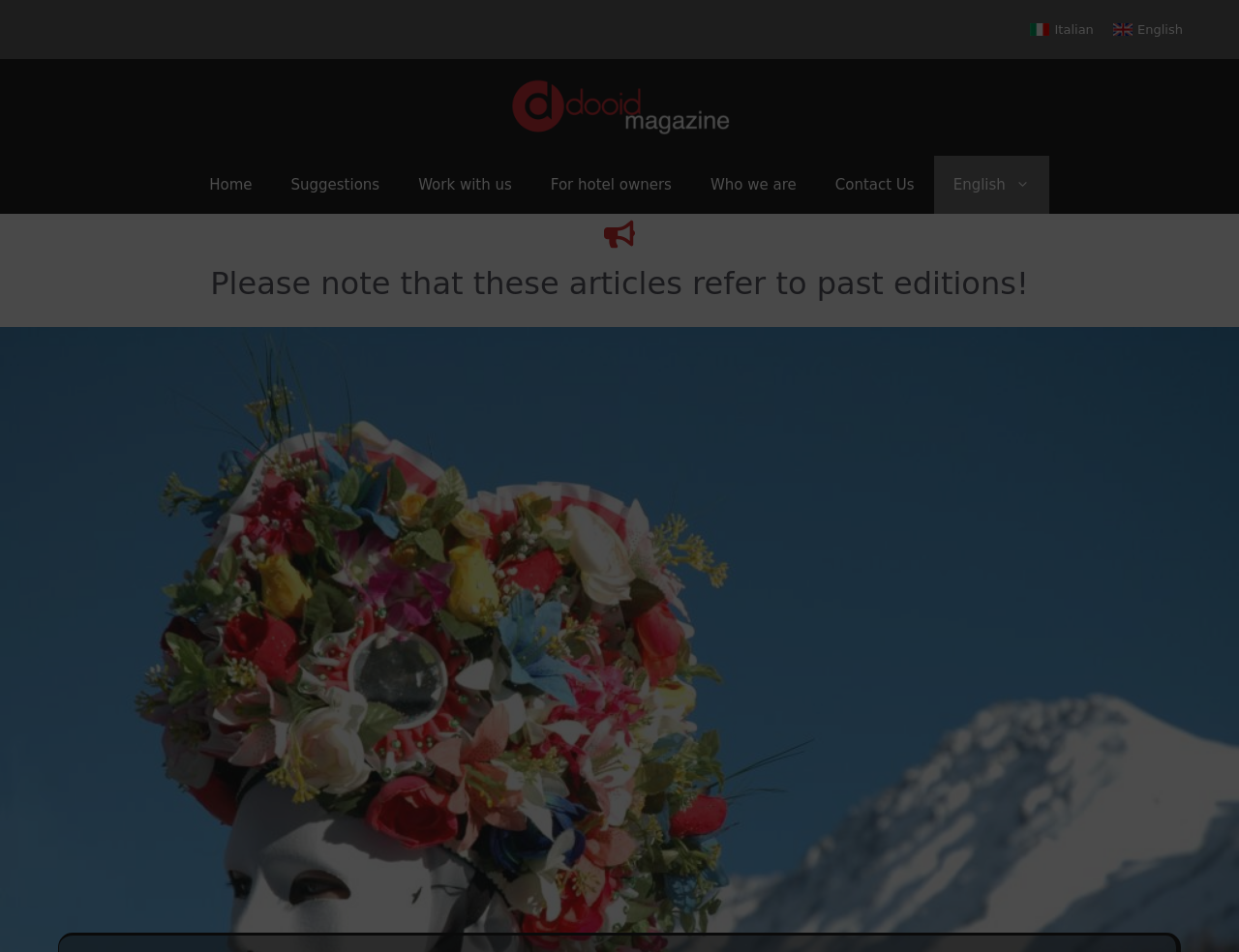Highlight the bounding box coordinates of the element you need to click to perform the following instruction: "Read about treatment for depression."

None